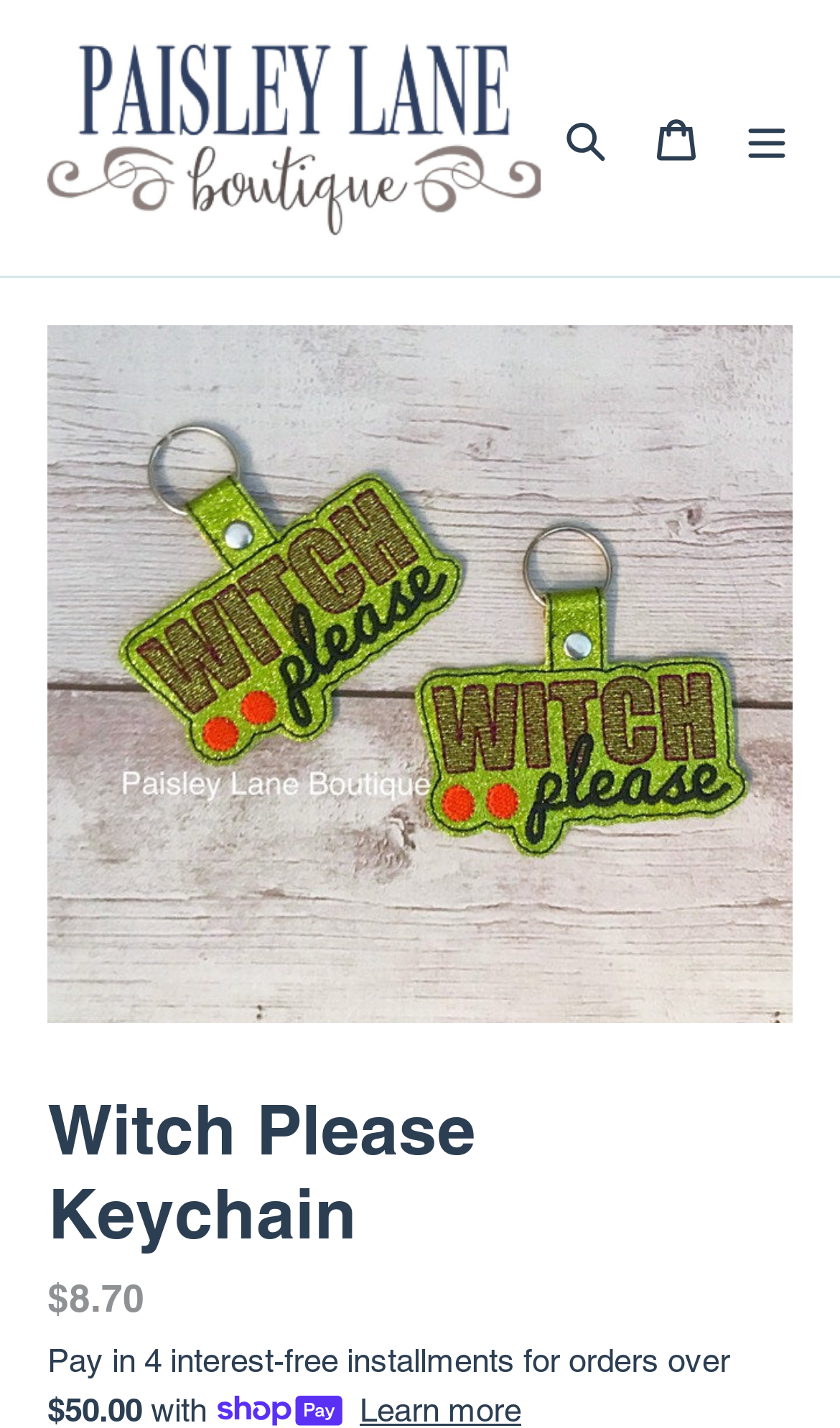What is the price of the Witch Please Keychain?
Answer the question with as much detail as possible.

I found the answer by looking at the description list detail section, where there is a static text element with the price information.